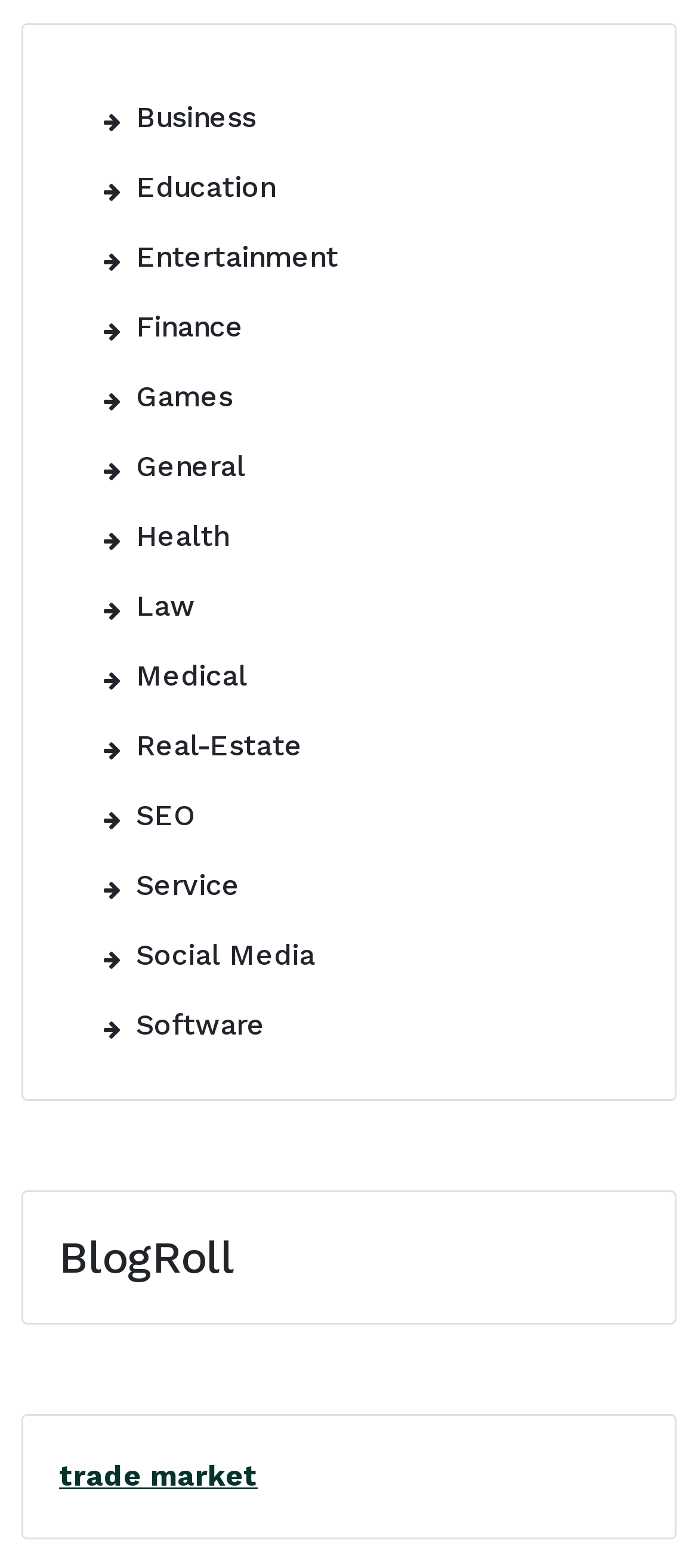Point out the bounding box coordinates of the section to click in order to follow this instruction: "Read the BlogRoll heading".

[0.085, 0.785, 0.915, 0.819]